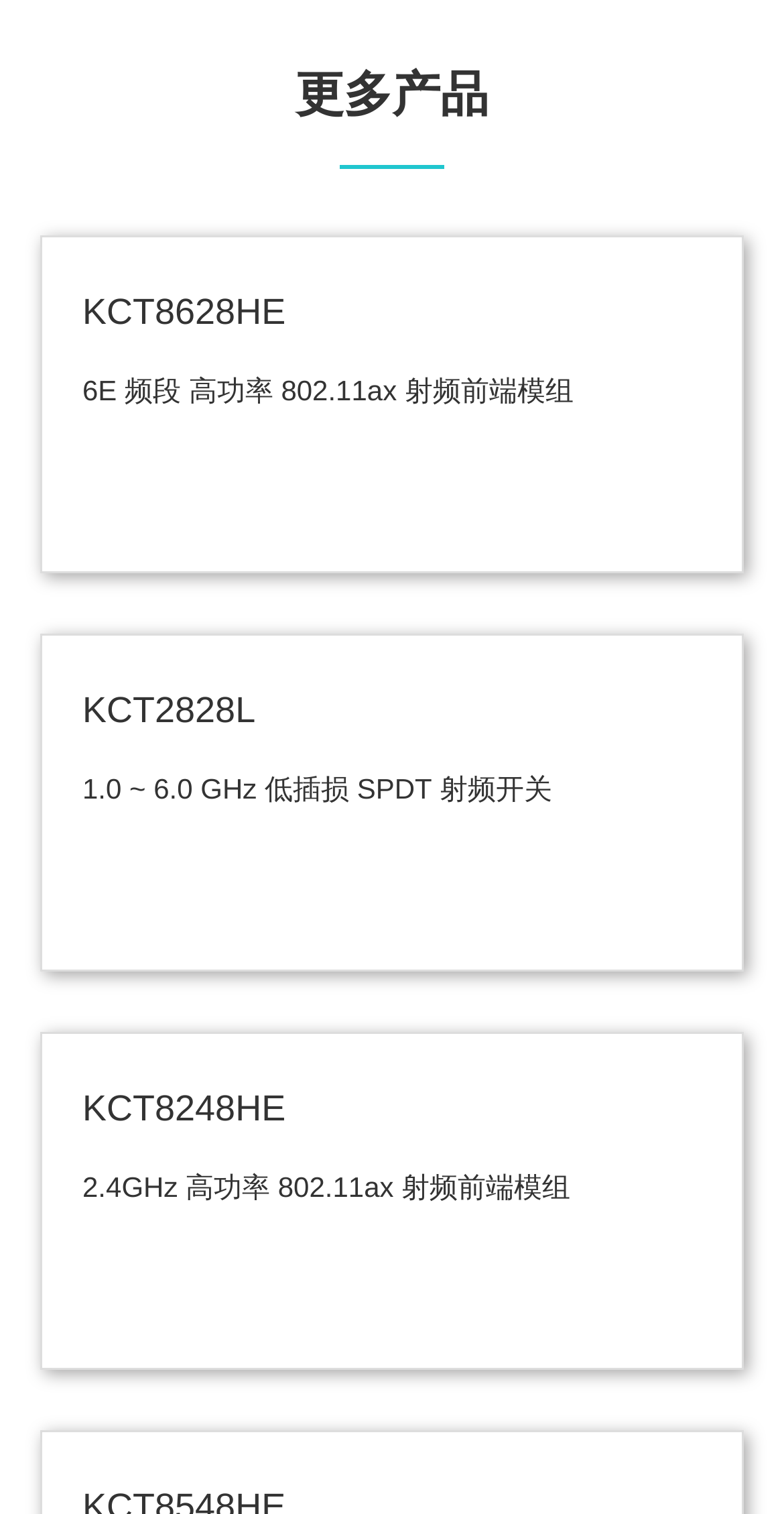Given the content of the image, can you provide a detailed answer to the question?
What is the frequency range of KCT2828L?

The webpage has a StaticText element describing KCT2828L as '1.0 ~ 6.0 GHz 低插损 SPDT 射频开关', indicating that the frequency range of KCT2828L is 1.0 ~ 6.0 GHz.